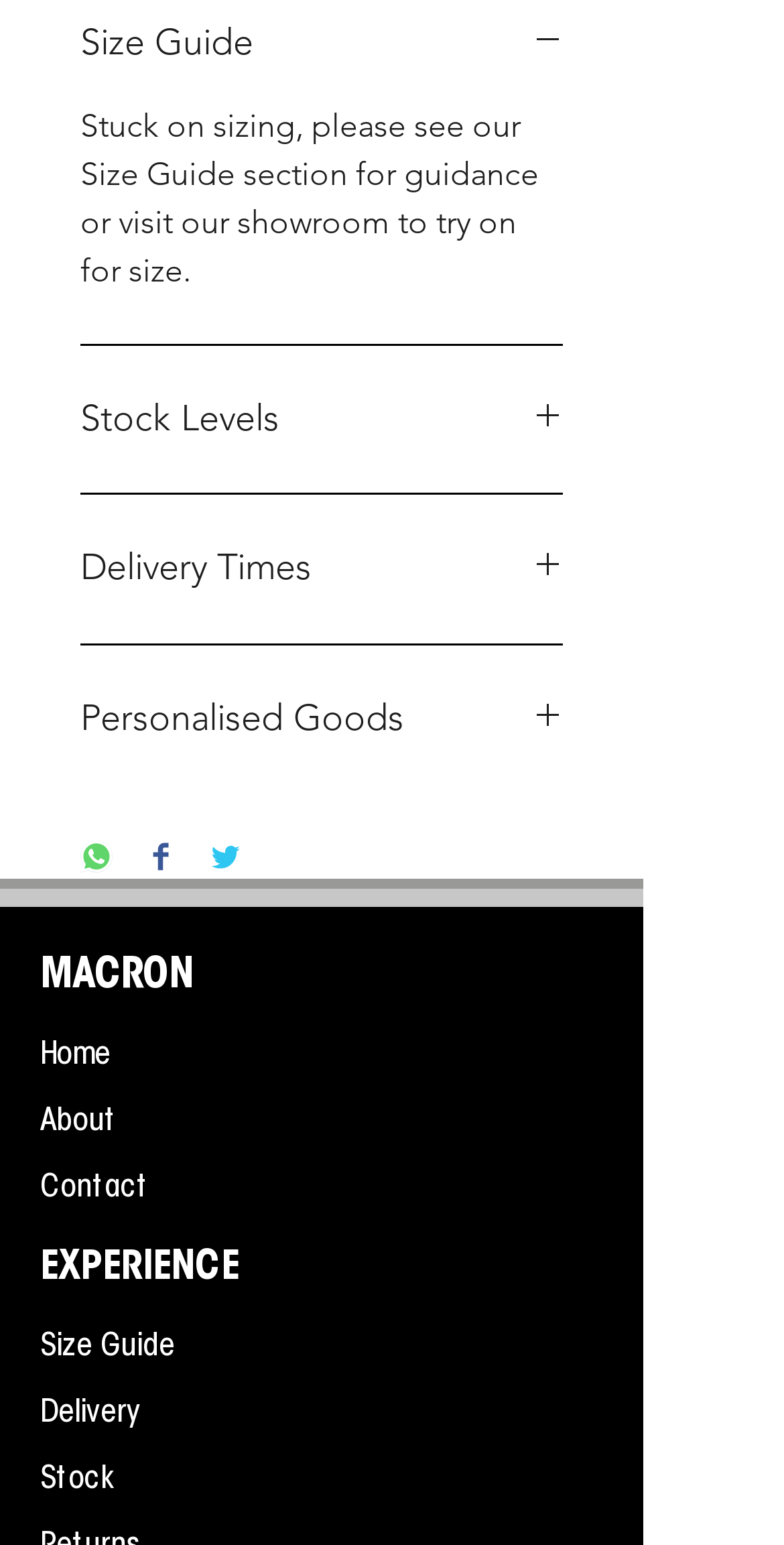Find the bounding box coordinates of the element I should click to carry out the following instruction: "Enter your name".

None